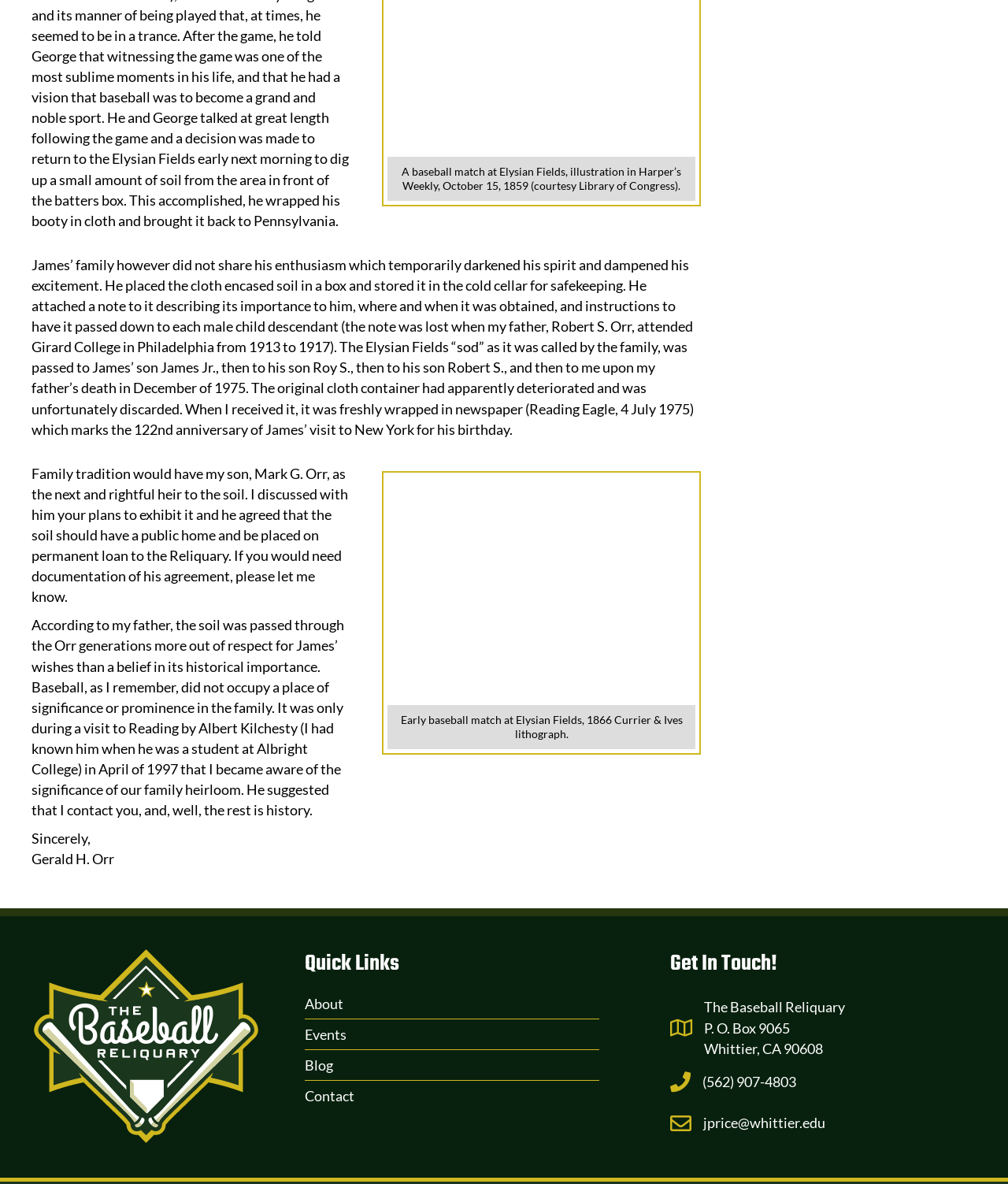Determine the bounding box coordinates of the region to click in order to accomplish the following instruction: "Send an email to the Baseball Reliquary". Provide the coordinates as four float numbers between 0 and 1, specifically [left, top, right, bottom].

[0.698, 0.939, 0.819, 0.957]